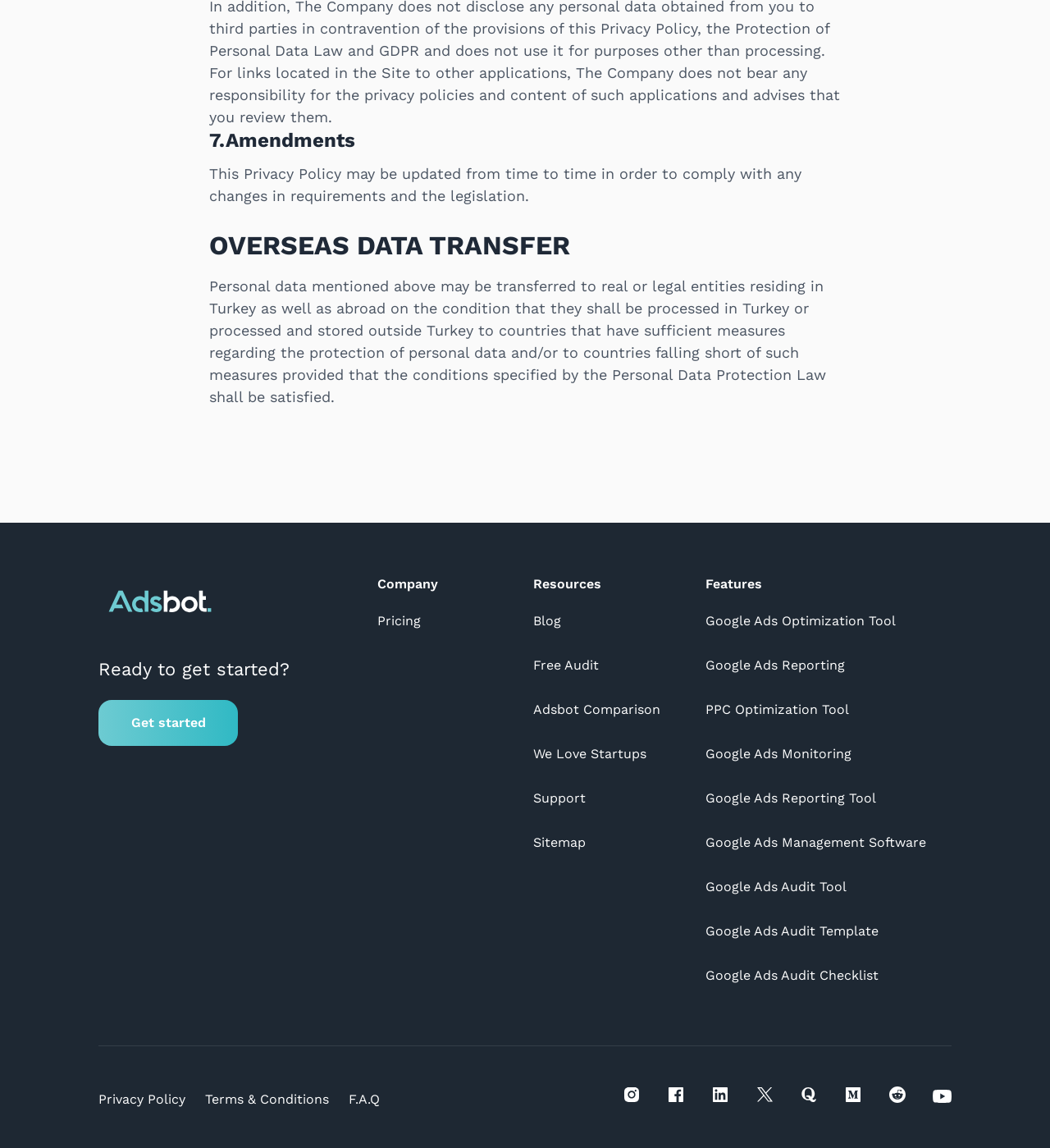Select the bounding box coordinates of the element I need to click to carry out the following instruction: "Visit the Pricing page".

[0.36, 0.534, 0.401, 0.548]